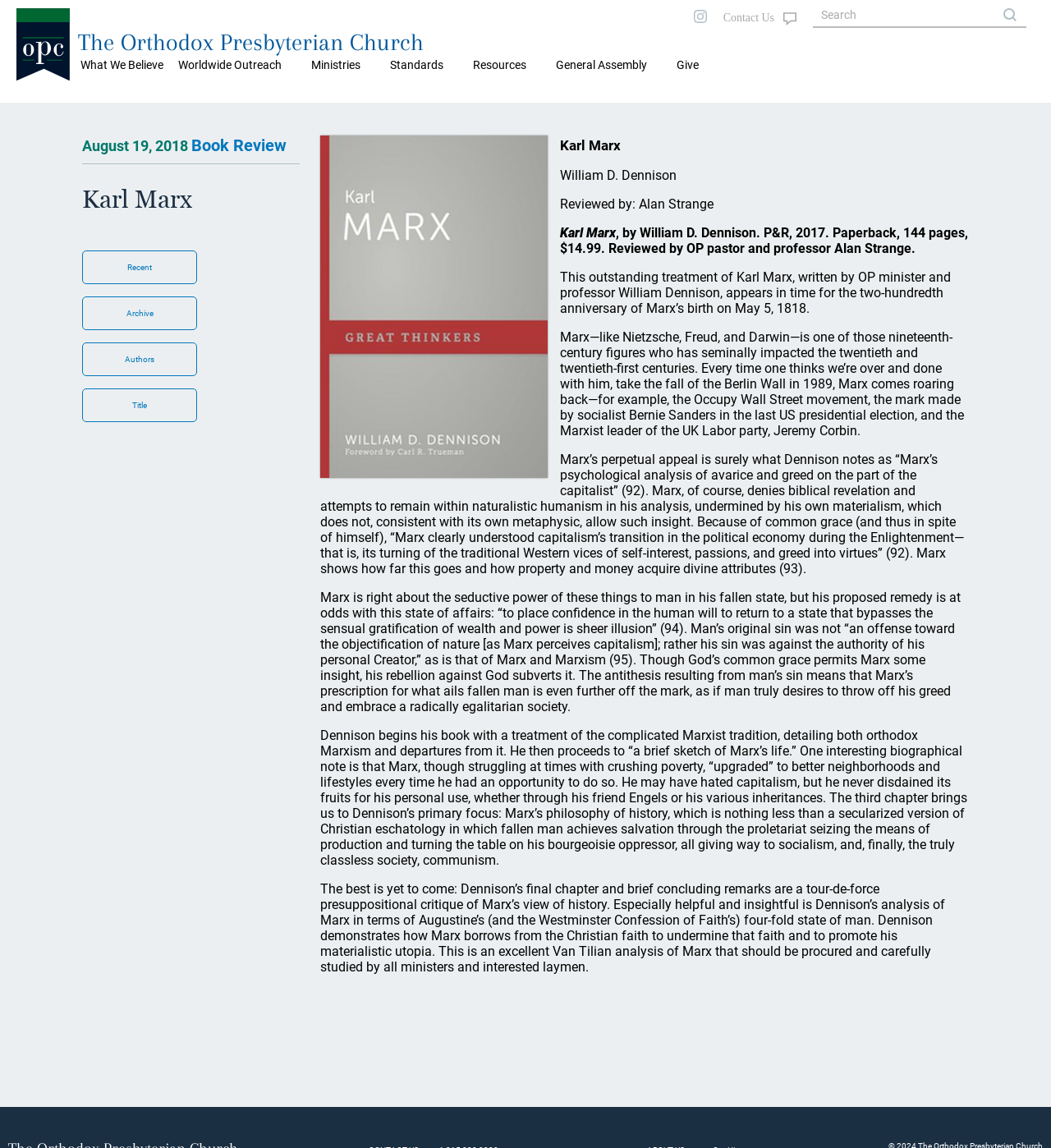What is the purpose of the 'Give' link?
Look at the screenshot and give a one-word or phrase answer.

To donate